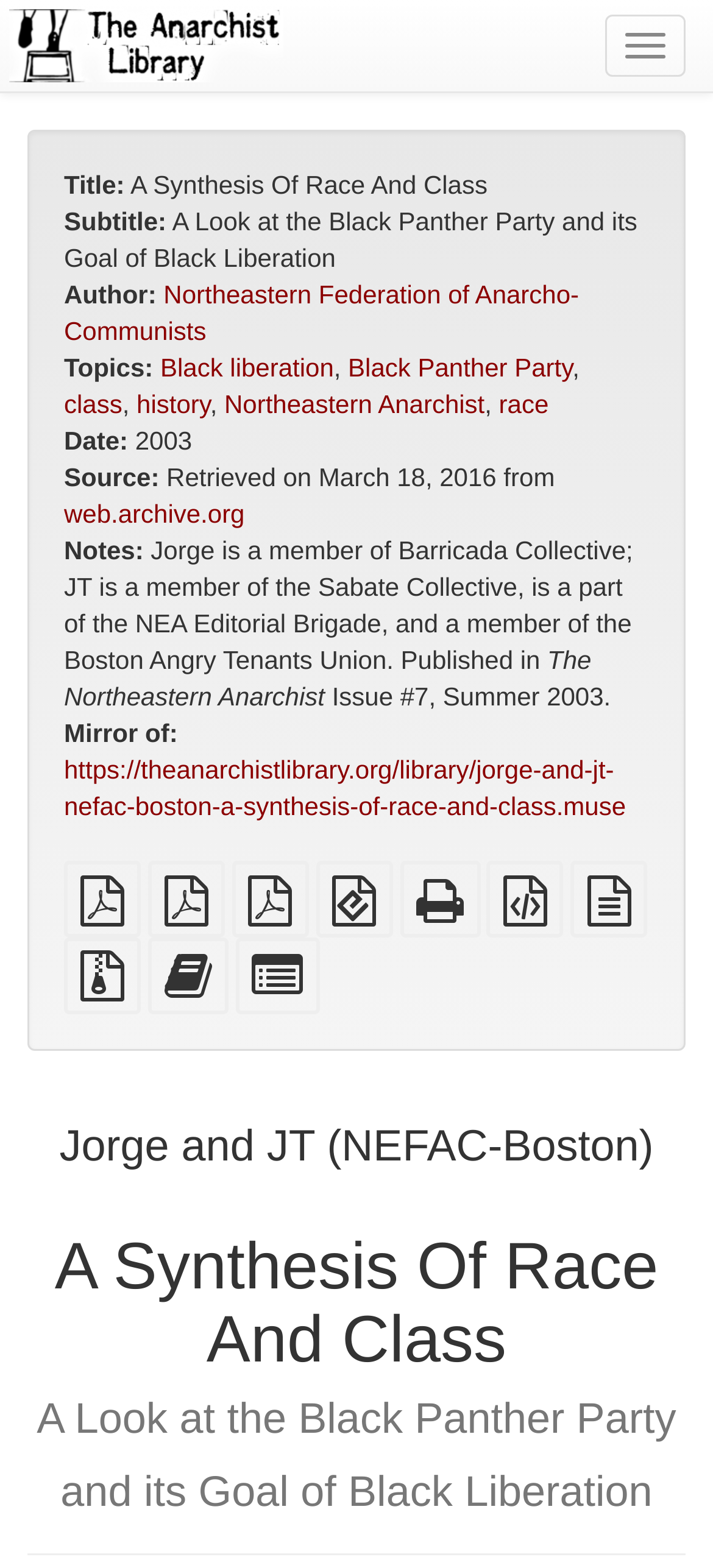Give a concise answer using one word or a phrase to the following question:
What is the publication date of the article?

2003